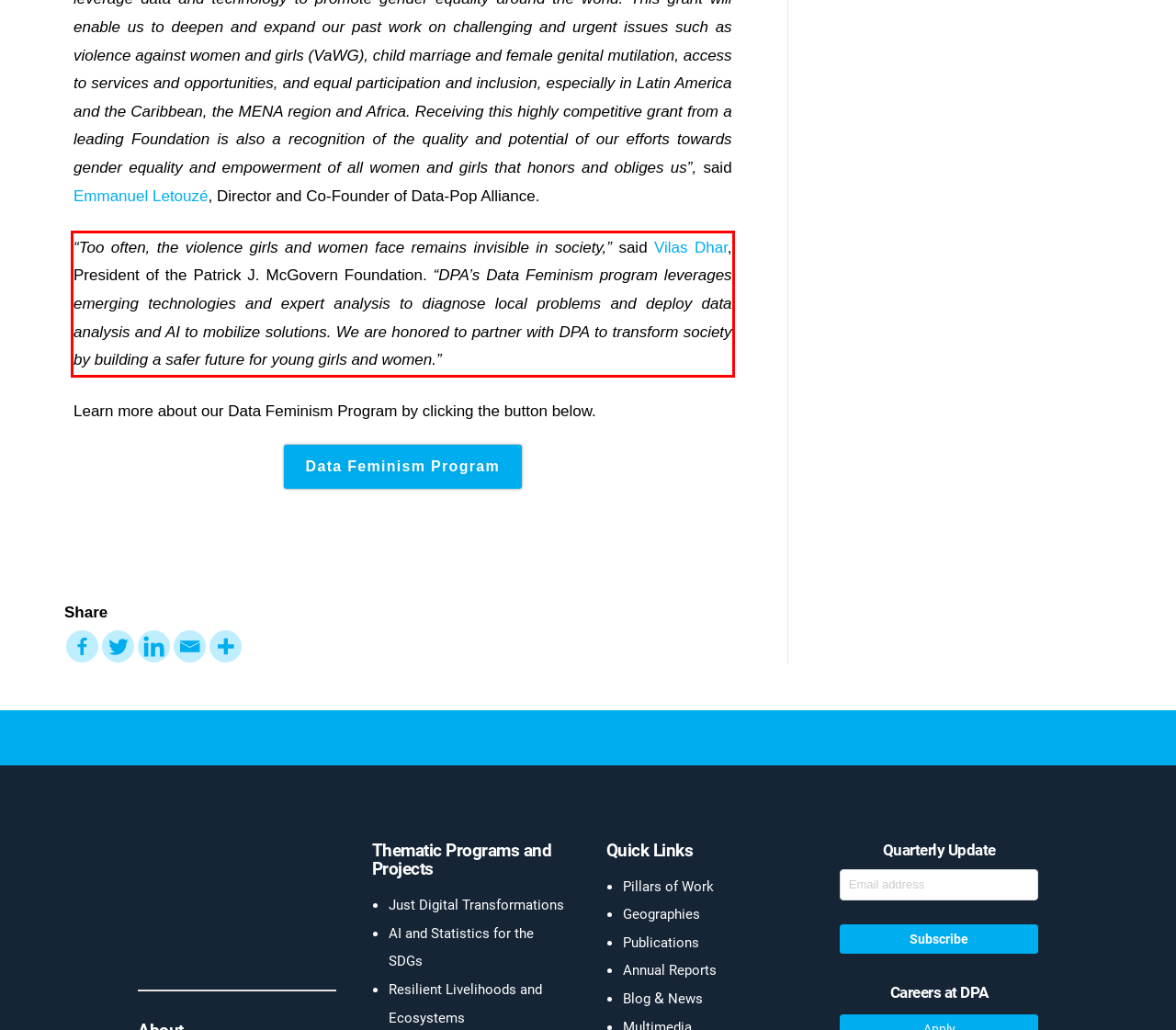View the screenshot of the webpage and identify the UI element surrounded by a red bounding box. Extract the text contained within this red bounding box.

“Too often, the violence girls and women face remains invisible in society,” said Vilas Dhar, President of the Patrick J. McGovern Foundation. “DPA’s Data Feminism program leverages emerging technologies and expert analysis to diagnose local problems and deploy data analysis and AI to mobilize solutions. We are honored to partner with DPA to transform society by building a safer future for young girls and women.”